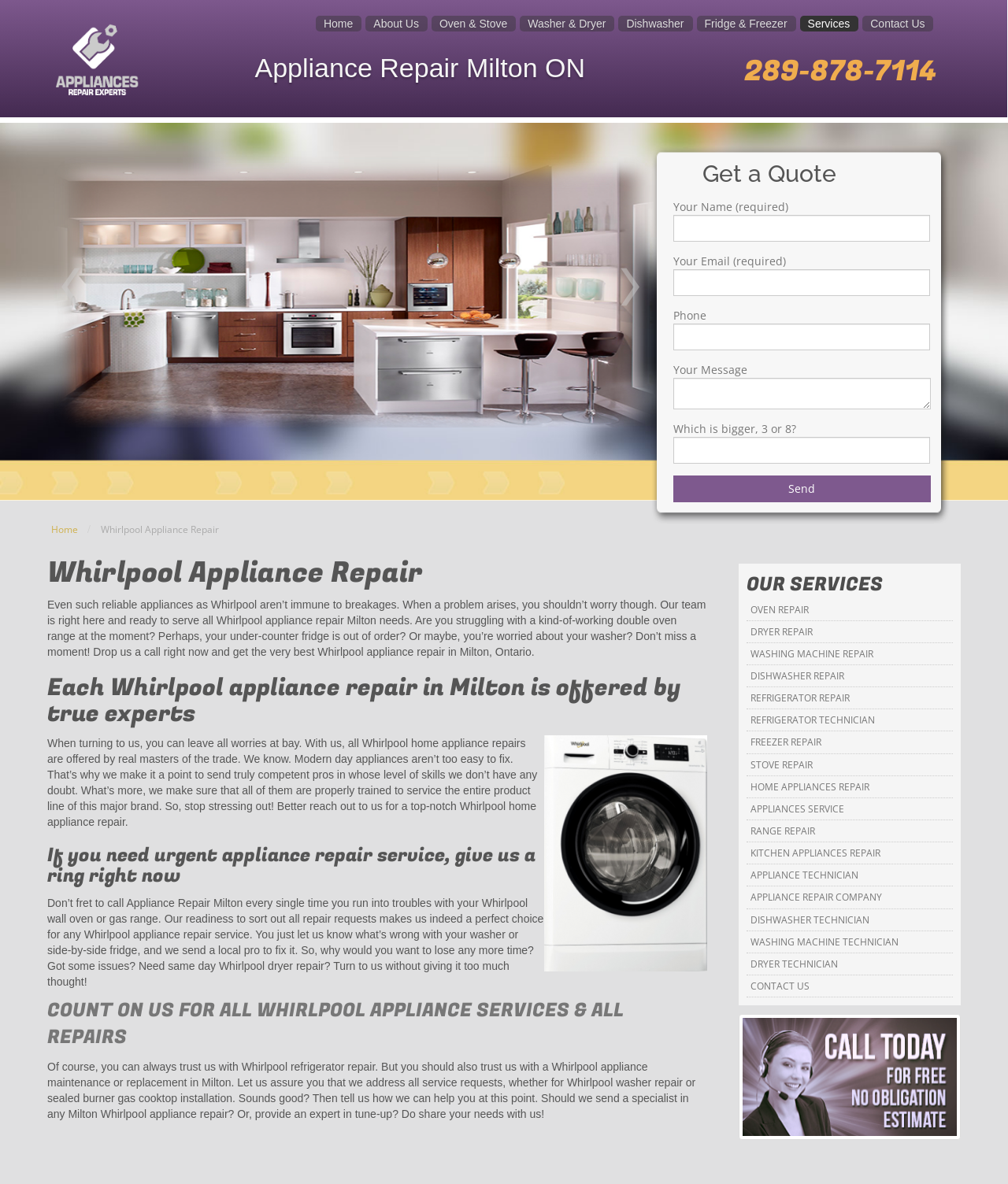What is the phone number to contact for Whirlpool appliance repair?
From the image, respond with a single word or phrase.

289-878-7114